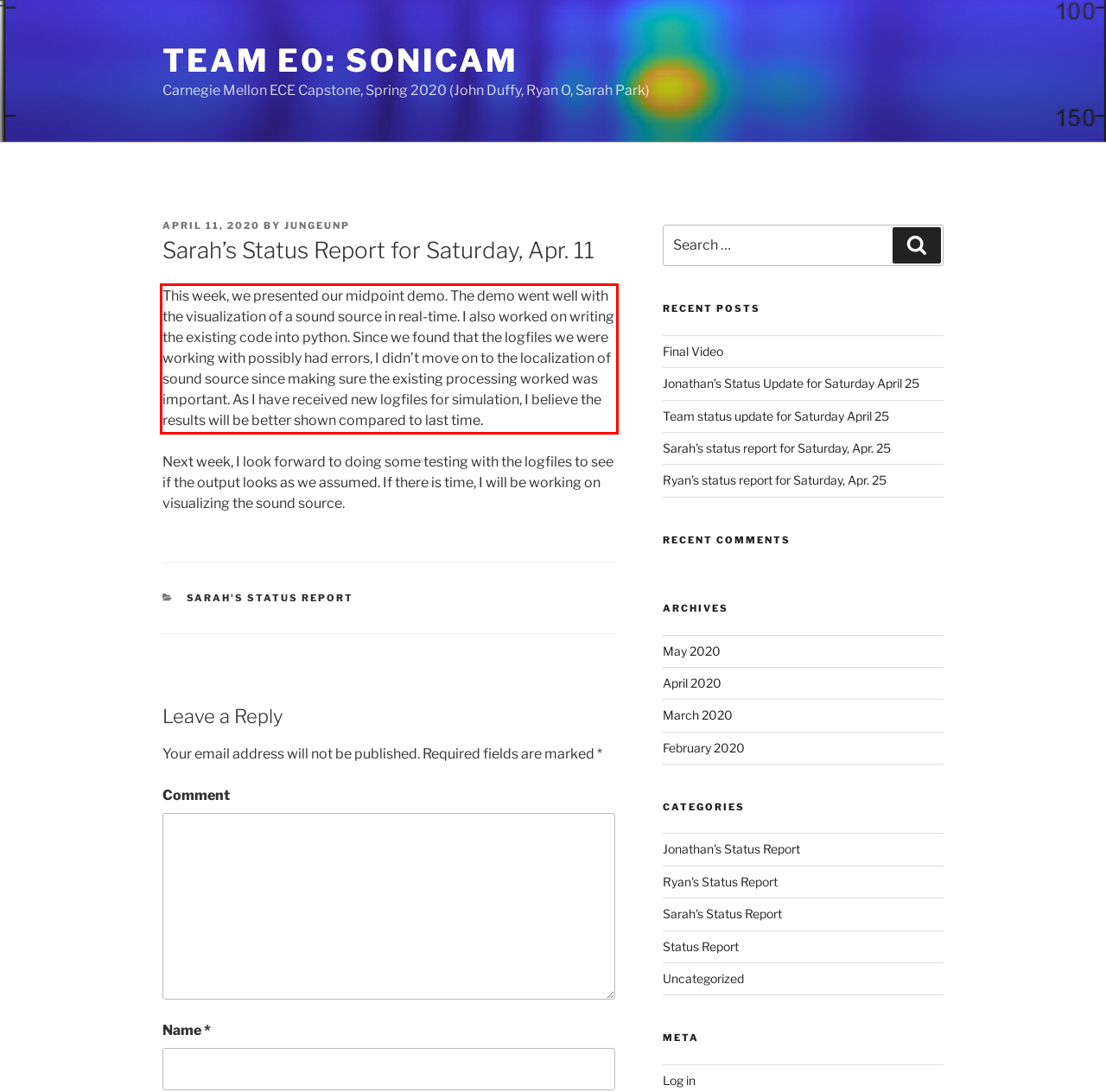Given a screenshot of a webpage containing a red rectangle bounding box, extract and provide the text content found within the red bounding box.

This week, we presented our midpoint demo. The demo went well with the visualization of a sound source in real-time. I also worked on writing the existing code into python. Since we found that the logfiles we were working with possibly had errors, I didn’t move on to the localization of sound source since making sure the existing processing worked was important. As I have received new logfiles for simulation, I believe the results will be better shown compared to last time.